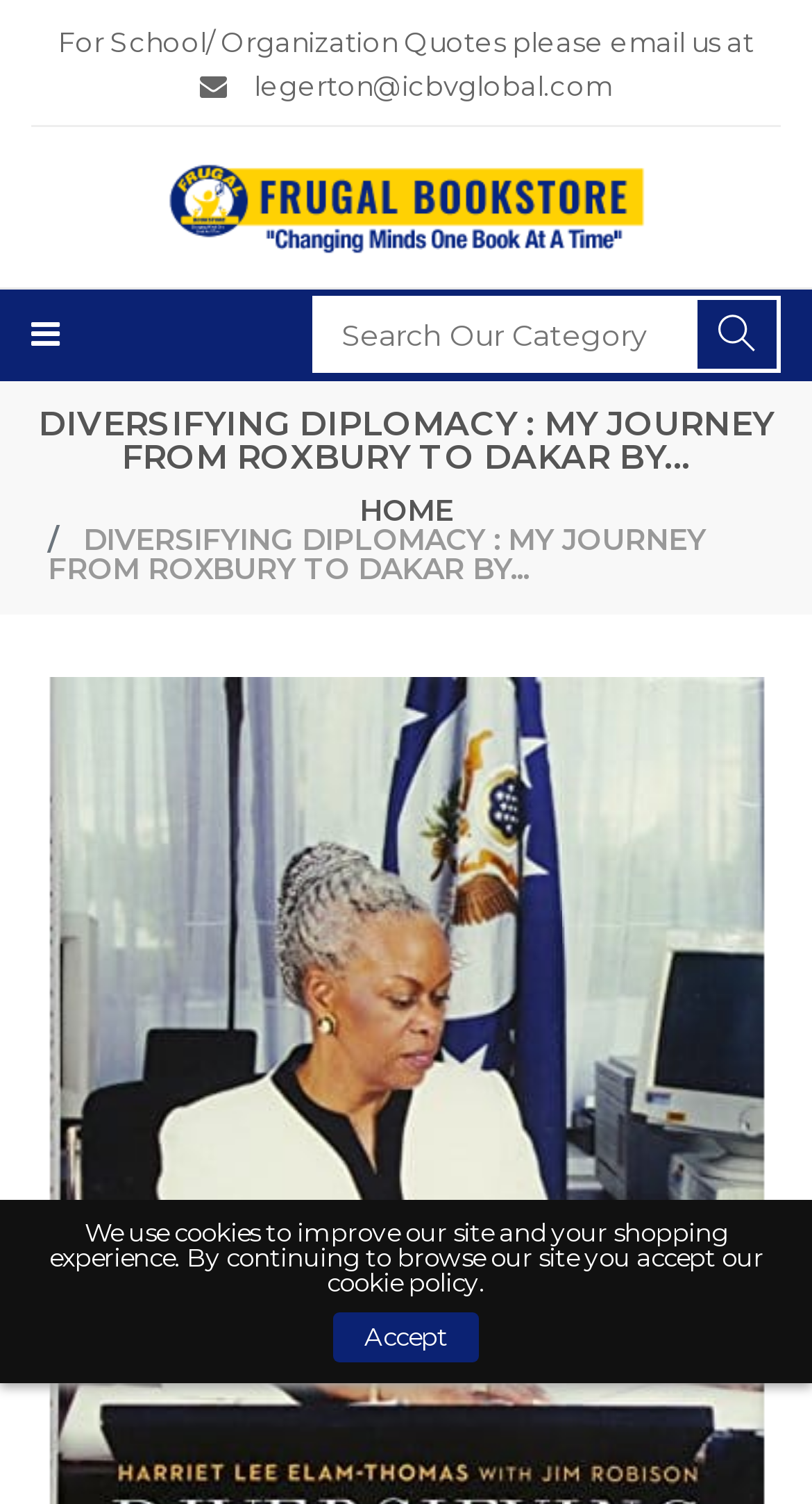What is the author of the book being displayed?
Provide a detailed answer to the question using information from the image.

I found the answer by looking at the book title, which is 'Diversifying Diplomacy : My Journey from Roxbury to Dakar by Harriet L'.